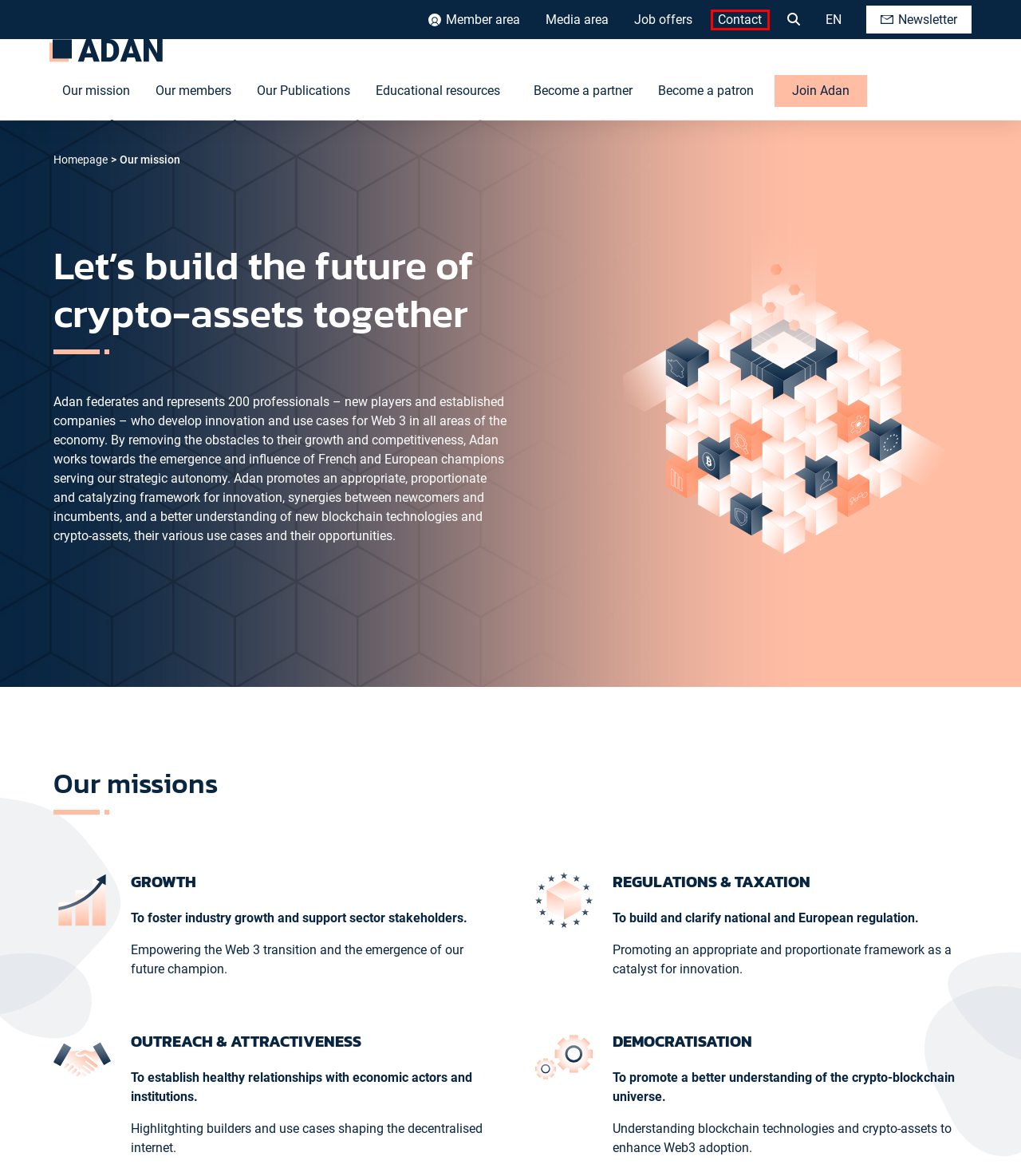You are presented with a screenshot of a webpage containing a red bounding box around a particular UI element. Select the best webpage description that matches the new webpage after clicking the element within the bounding box. Here are the candidates:
A. Media area - Adan
B. Become a patron - Adan
C. Contact - Adan
D. Member area - Adan
E. Become a partner - Adan
F. Educational resources - Adan
G. Join Adan - Adan
H. Our members - Adan

C